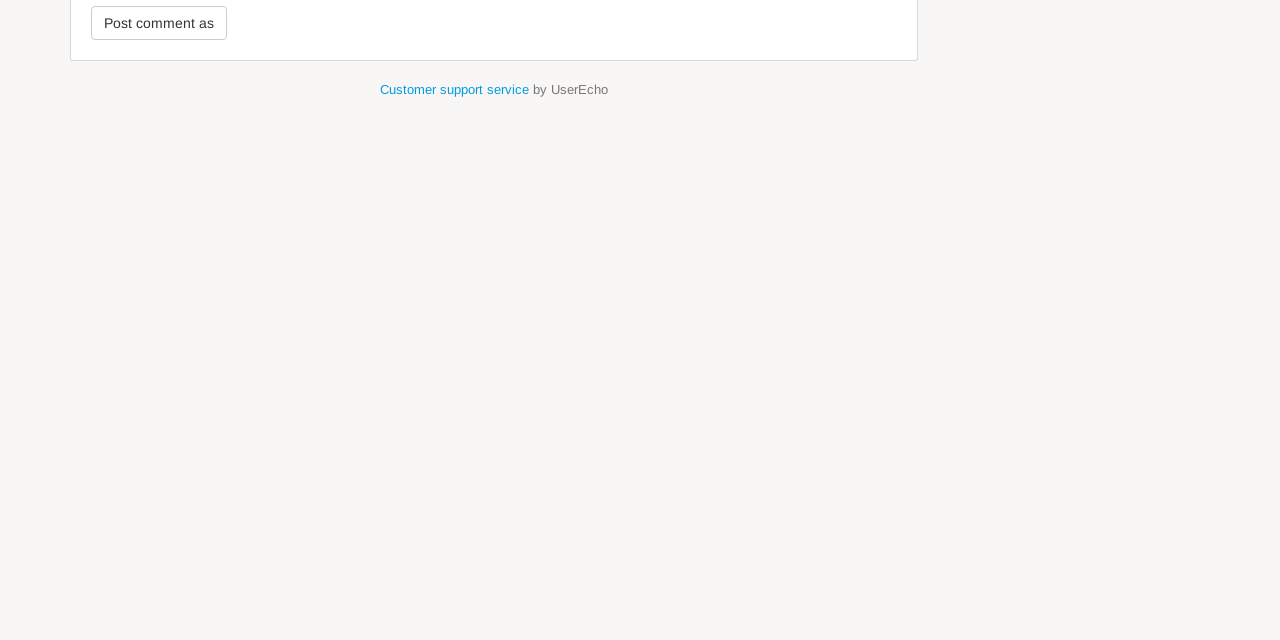Based on the element description value="Post comment as", identify the bounding box of the UI element in the given webpage screenshot. The coordinates should be in the format (top-left x, top-left y, bottom-right x, bottom-right y) and must be between 0 and 1.

[0.071, 0.01, 0.177, 0.063]